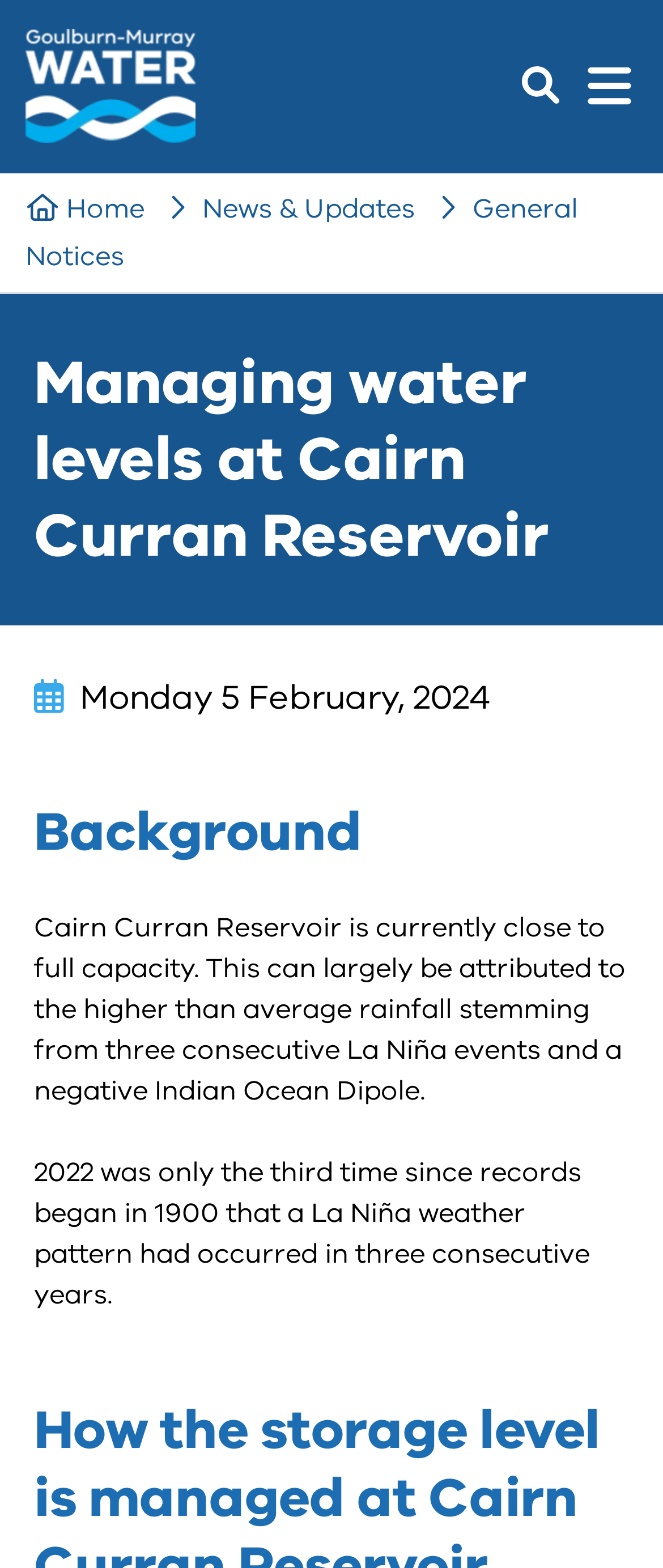Use a single word or phrase to answer the question:
What is the date mentioned on the webpage?

Monday 5 February, 2024